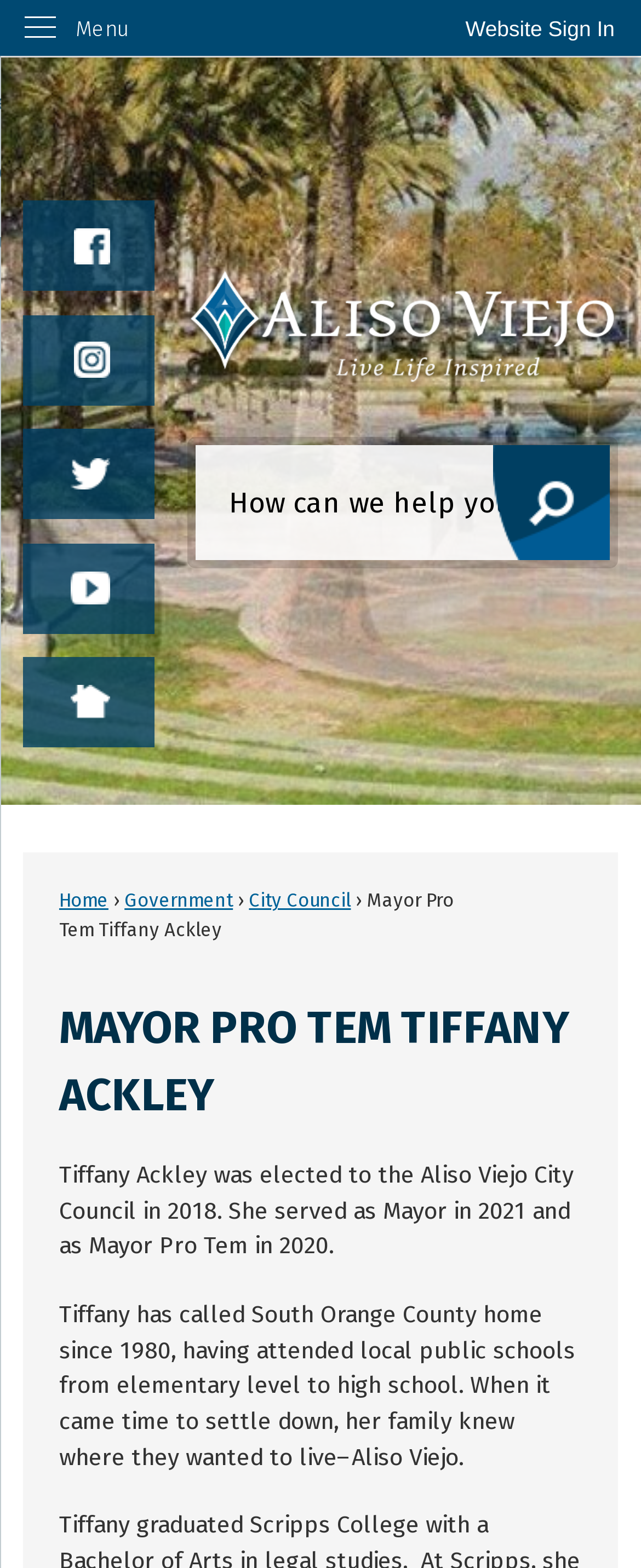Can you pinpoint the bounding box coordinates for the clickable element required for this instruction: "Sign in to the website"? The coordinates should be four float numbers between 0 and 1, i.e., [left, top, right, bottom].

[0.685, 0.0, 1.0, 0.037]